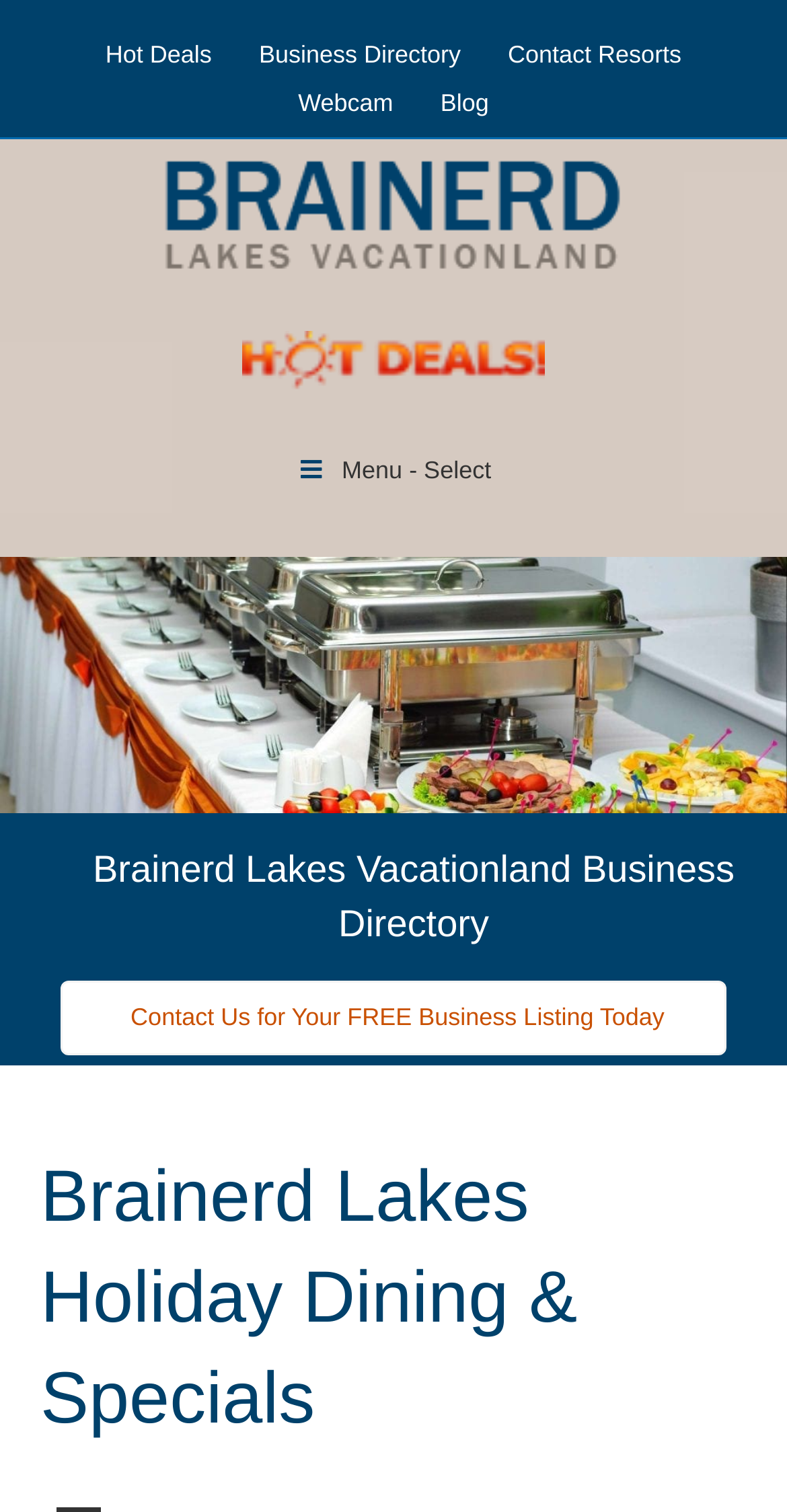Please find the bounding box coordinates in the format (top-left x, top-left y, bottom-right x, bottom-right y) for the given element description. Ensure the coordinates are floating point numbers between 0 and 1. Description: Business Directory

[0.303, 0.02, 0.611, 0.052]